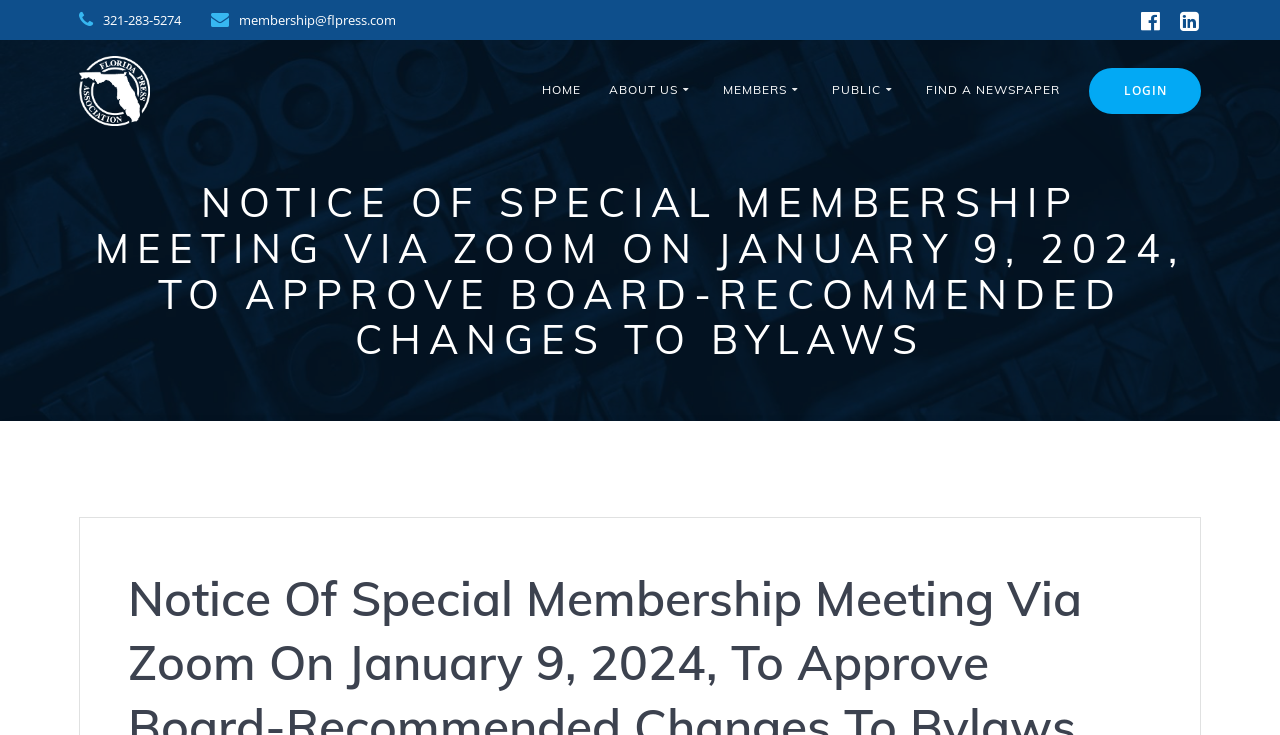What is the name of the organization?
Based on the image, provide a one-word or brief-phrase response.

Florida Press Association